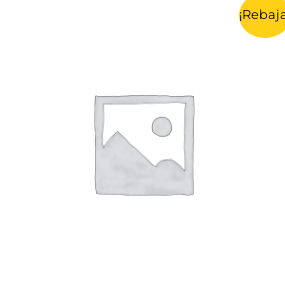Carefully examine the image and provide an in-depth answer to the question: What type of landscape is outlined in the icon?

The caption describes the icon as having a 'simple outline of a mountain landscape', which indicates that the type of landscape outlined in the icon is a mountain landscape.